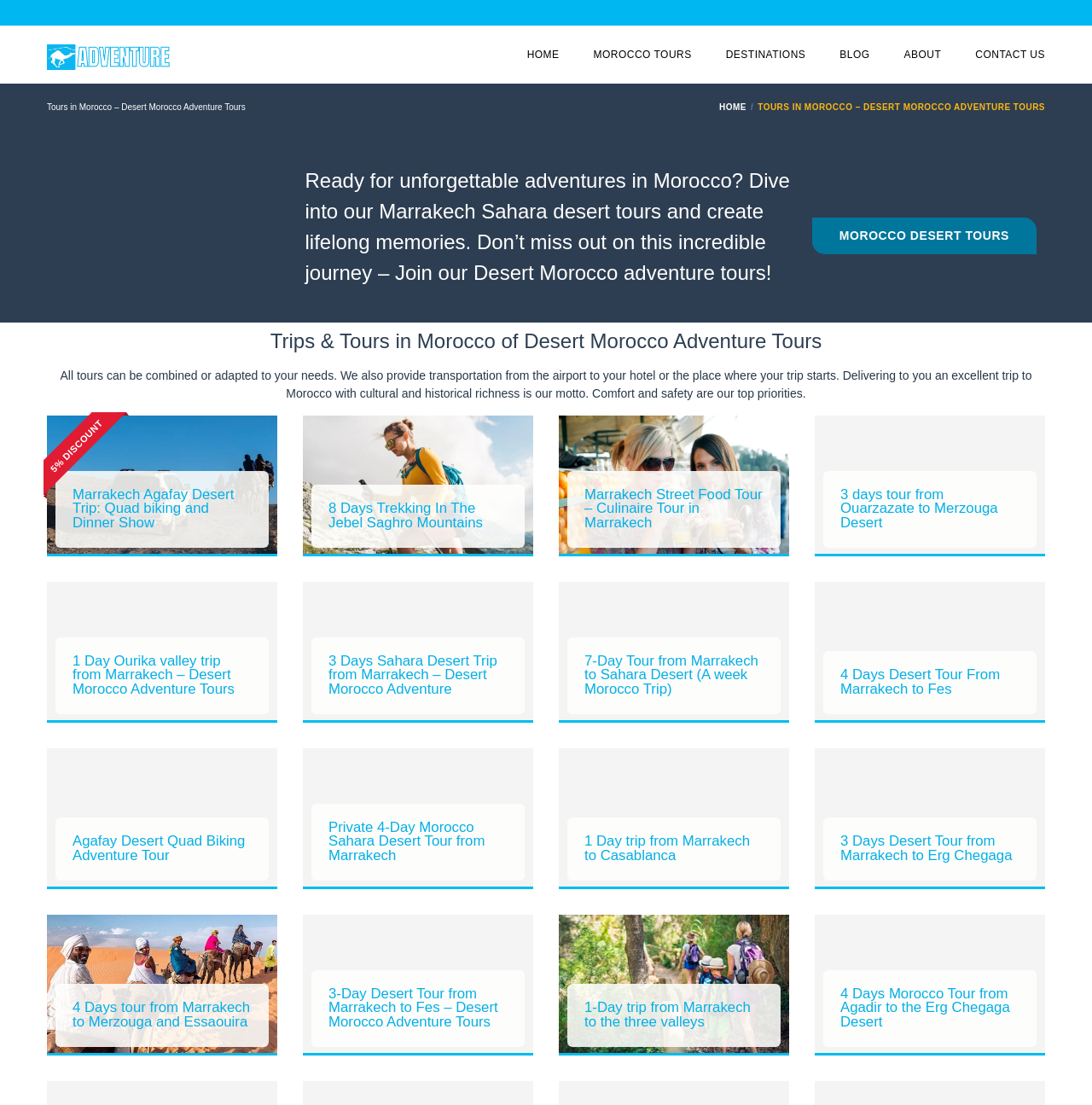What is the discount offered on certain tours?
Based on the image, answer the question with a single word or brief phrase.

5% discount